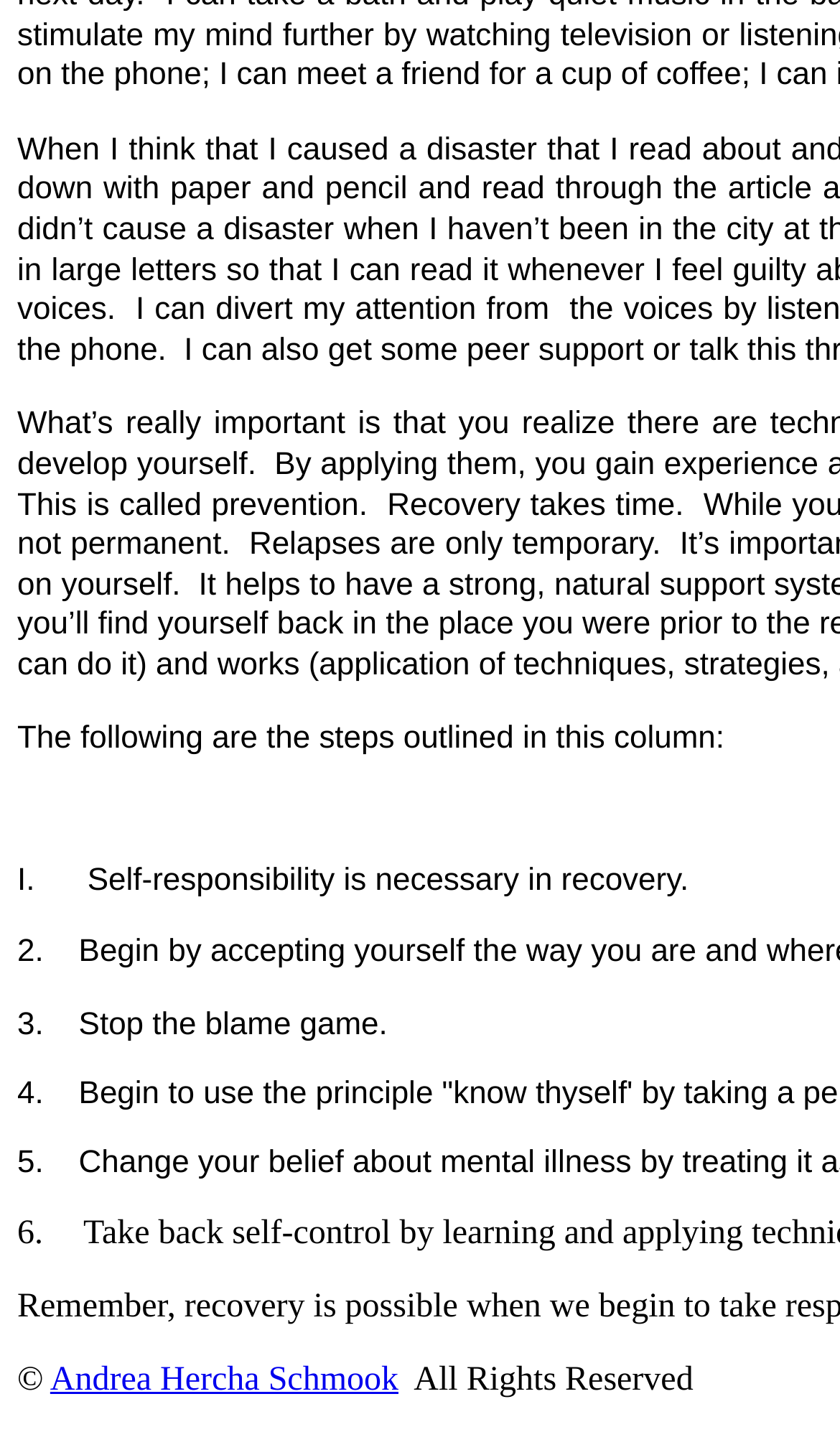Find the bounding box of the element with the following description: "Andrea Hercha Schmook". The coordinates must be four float numbers between 0 and 1, formatted as [left, top, right, bottom].

[0.06, 0.94, 0.474, 0.965]